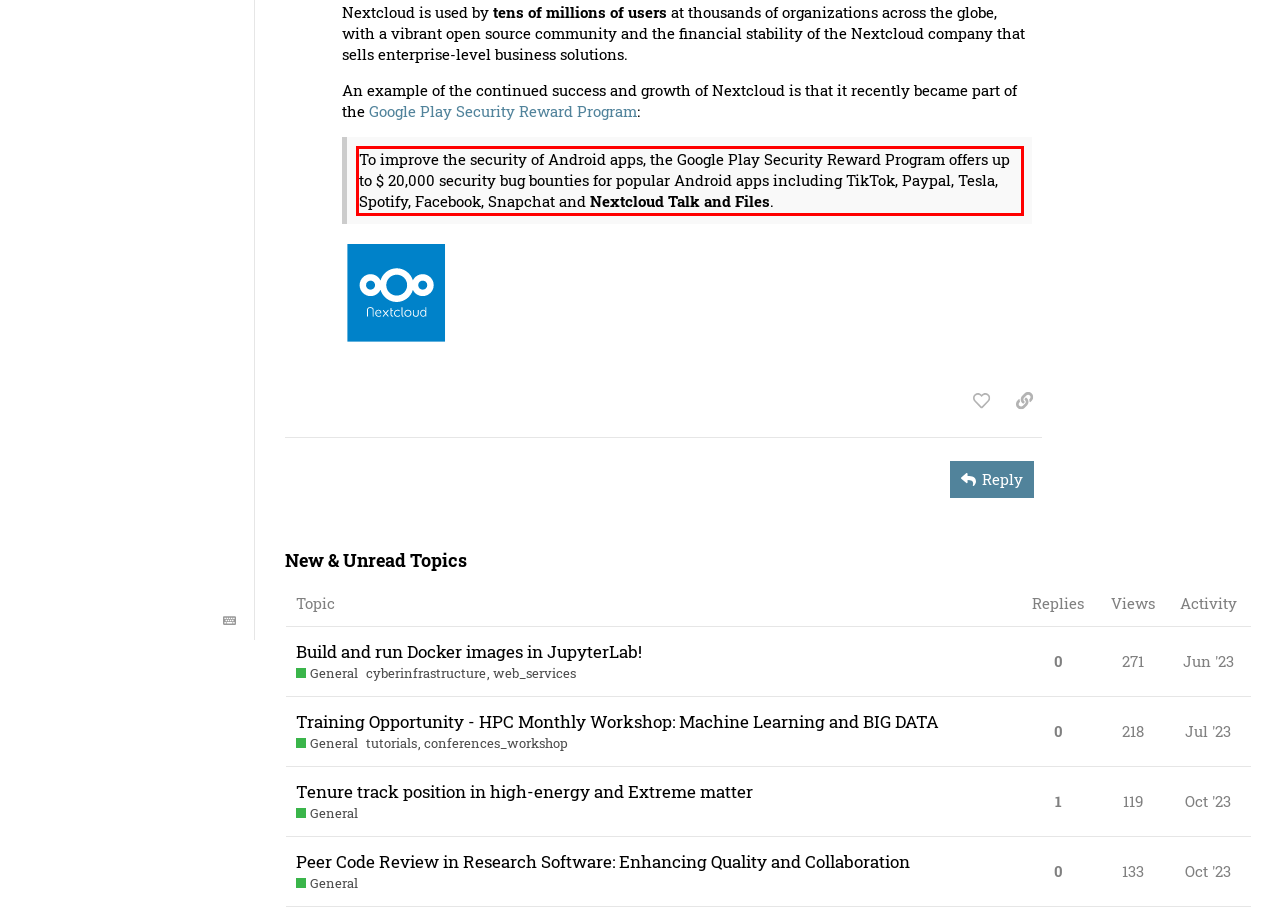Within the screenshot of the webpage, there is a red rectangle. Please recognize and generate the text content inside this red bounding box.

To improve the security of Android apps, the Google Play Security Reward Program offers up to $ 20,000 security bug bounties for popular Android apps including TikTok, Paypal, Tesla, Spotify, Facebook, Snapchat and Nextcloud Talk and Files.